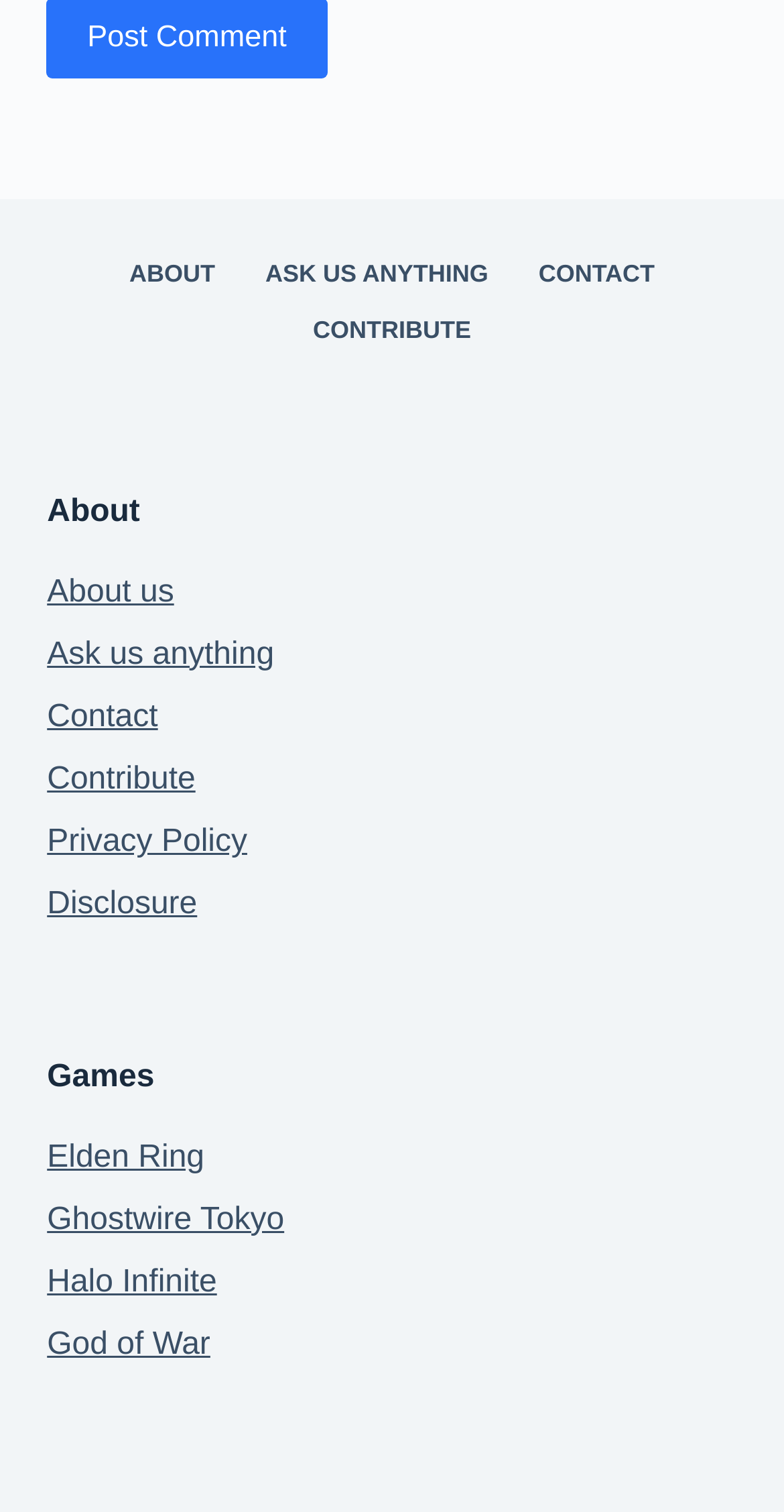Please specify the bounding box coordinates for the clickable region that will help you carry out the instruction: "Read Privacy Policy".

[0.06, 0.546, 0.315, 0.568]